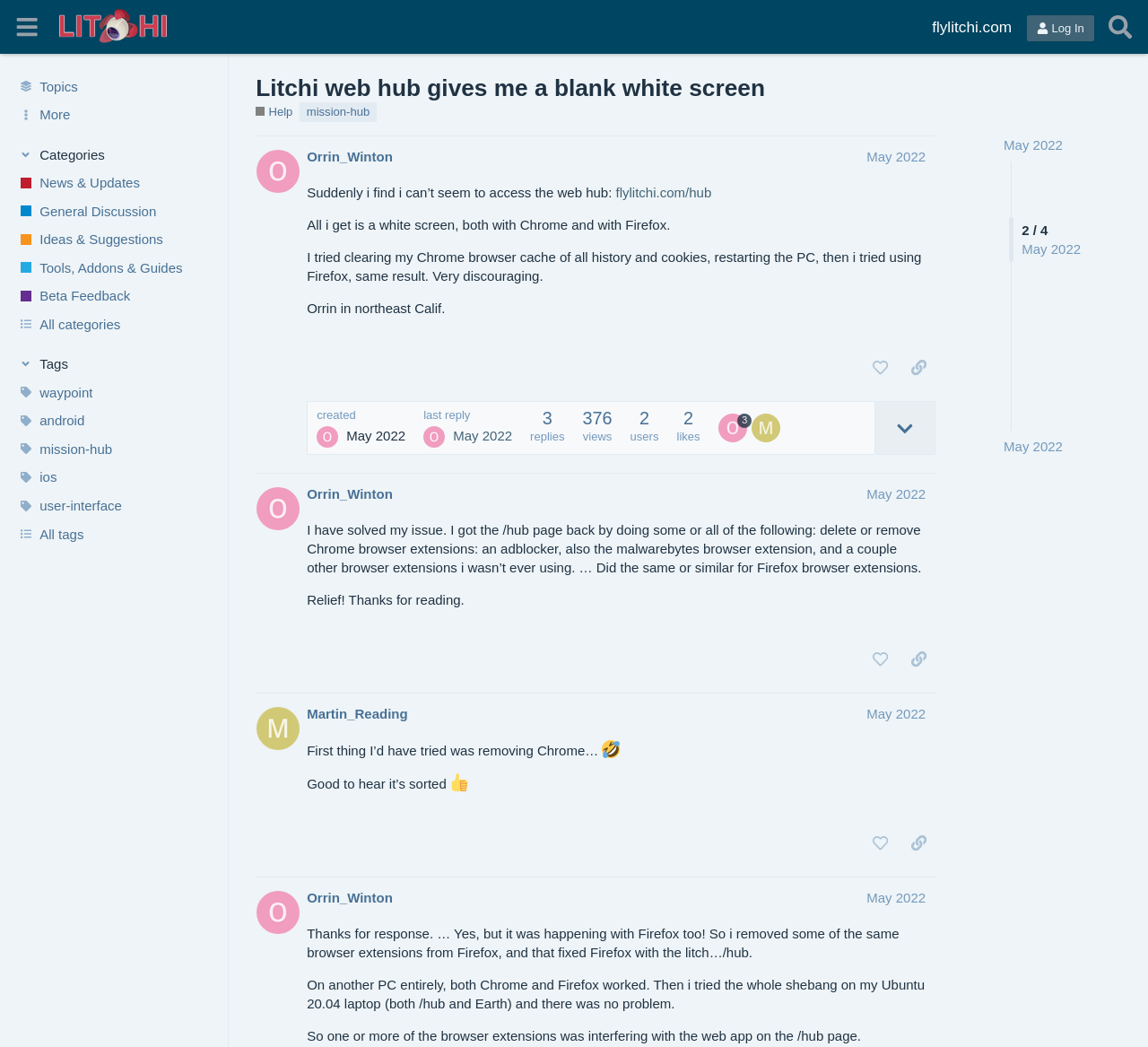What is the category of the topic?
Please ensure your answer to the question is detailed and covers all necessary aspects.

The category of the topic can be found in the breadcrumb navigation at the top of the webpage, where it says 'Litchi web hub gives me a blank white screen - Help - Litchi Forum'.